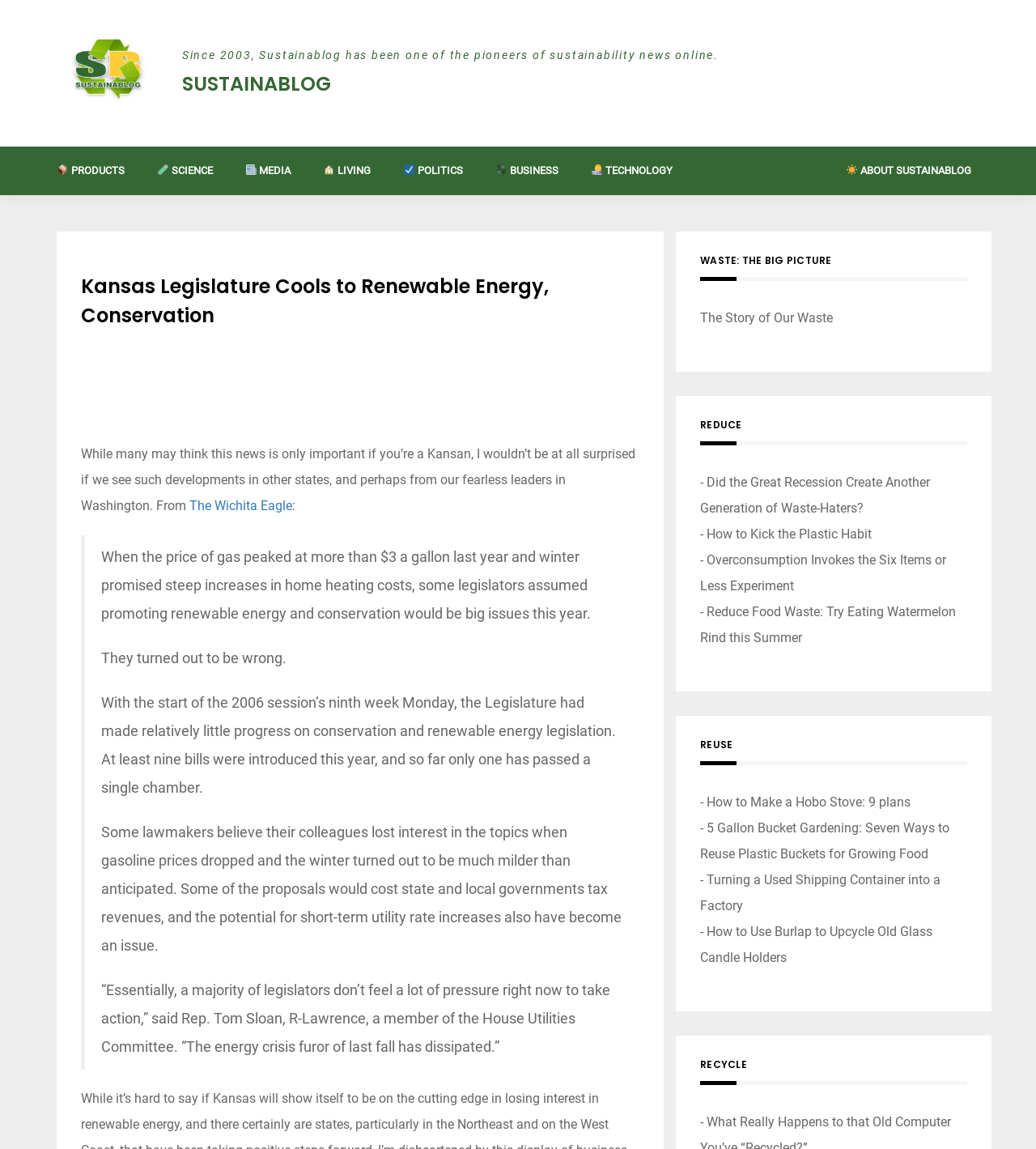Provide a short answer using a single word or phrase for the following question: 
What is the title of the section below the main article?

WASTE: THE BIG PICTURE